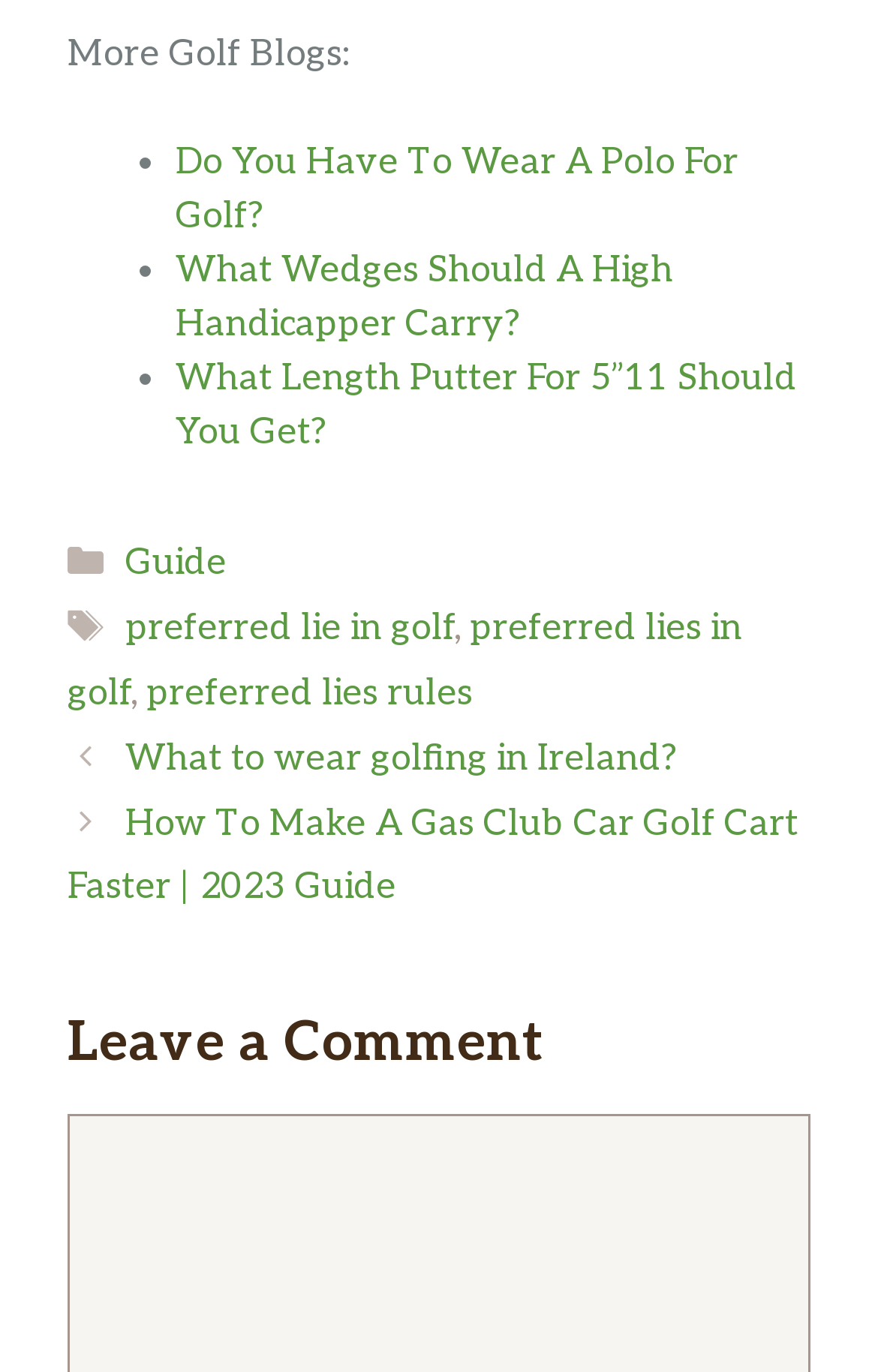Kindly determine the bounding box coordinates for the clickable area to achieve the given instruction: "Browse 'Guide' category".

[0.143, 0.396, 0.258, 0.427]